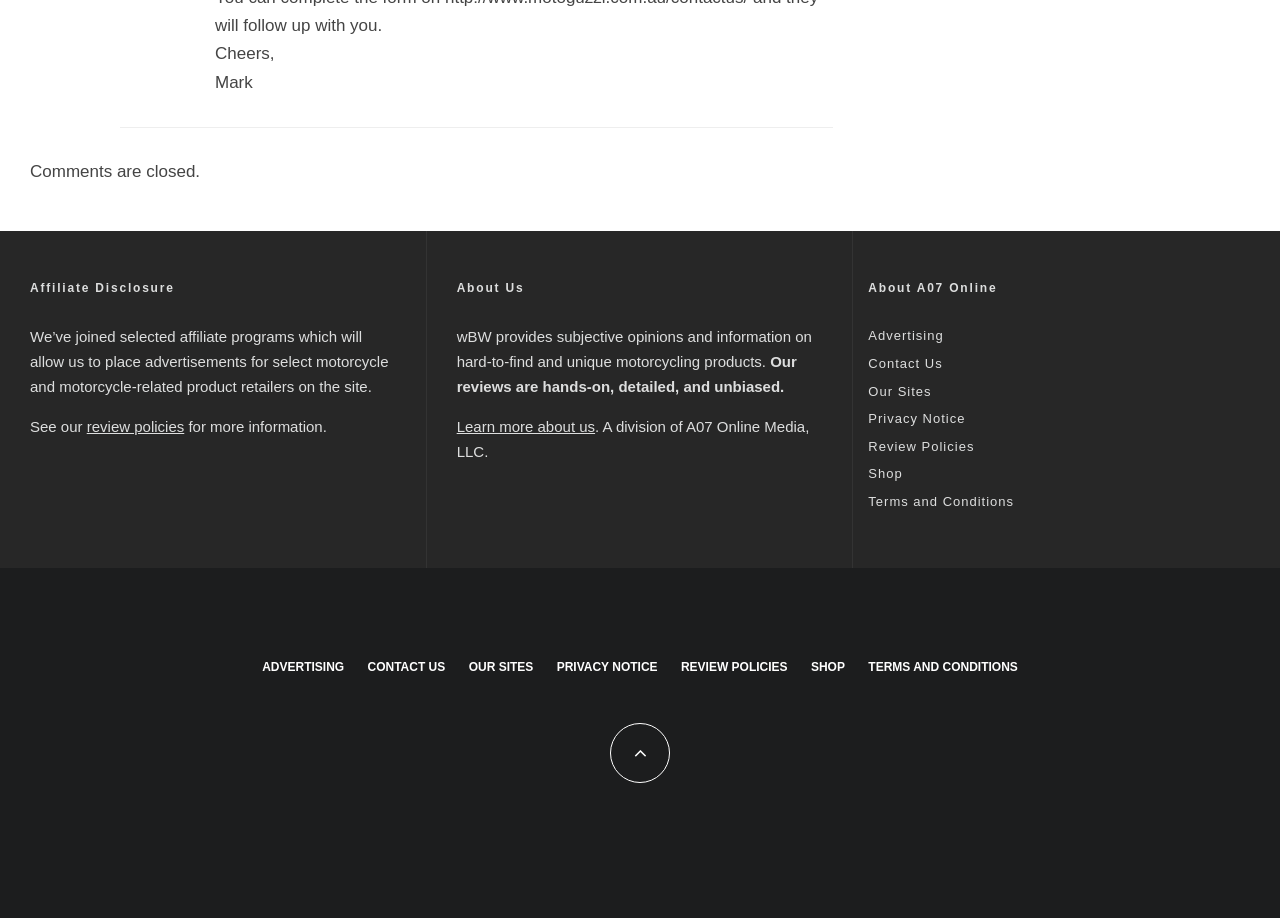Pinpoint the bounding box coordinates of the clickable area needed to execute the instruction: "Submit a search query". The coordinates should be specified as four float numbers between 0 and 1, i.e., [left, top, right, bottom].

None